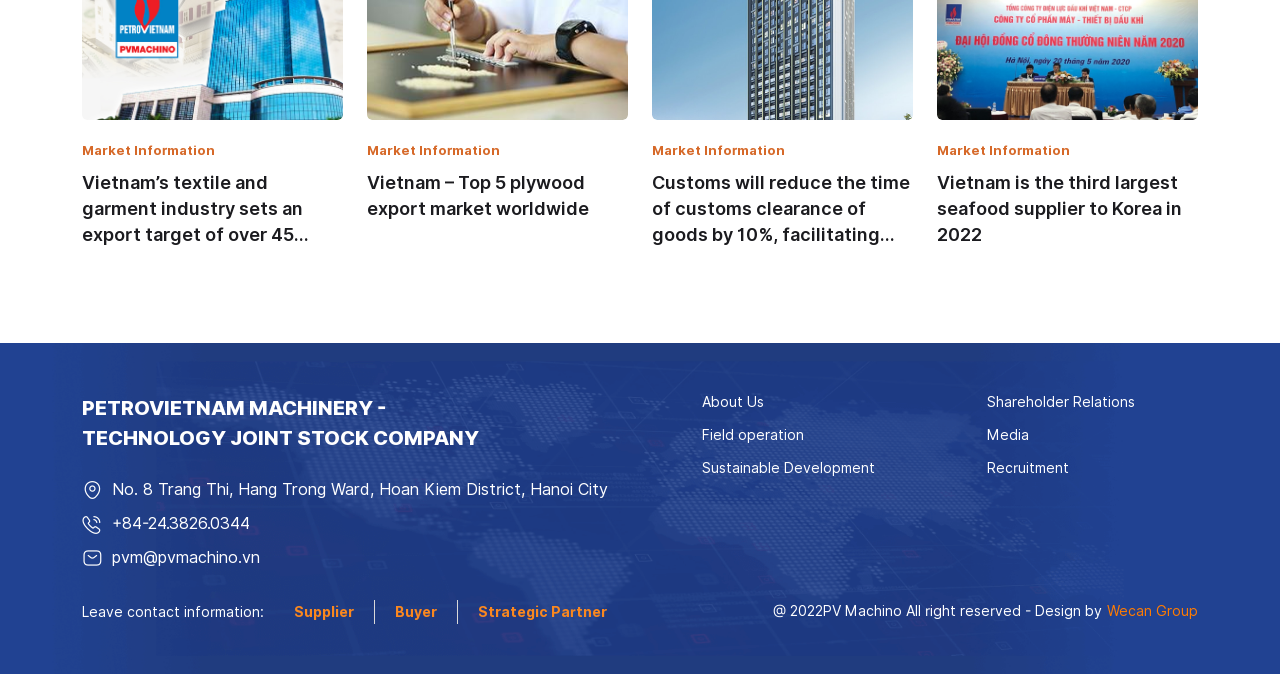Determine the bounding box coordinates of the region I should click to achieve the following instruction: "Click on 'Market Information'". Ensure the bounding box coordinates are four float numbers between 0 and 1, i.e., [left, top, right, bottom].

[0.064, 0.208, 0.268, 0.238]